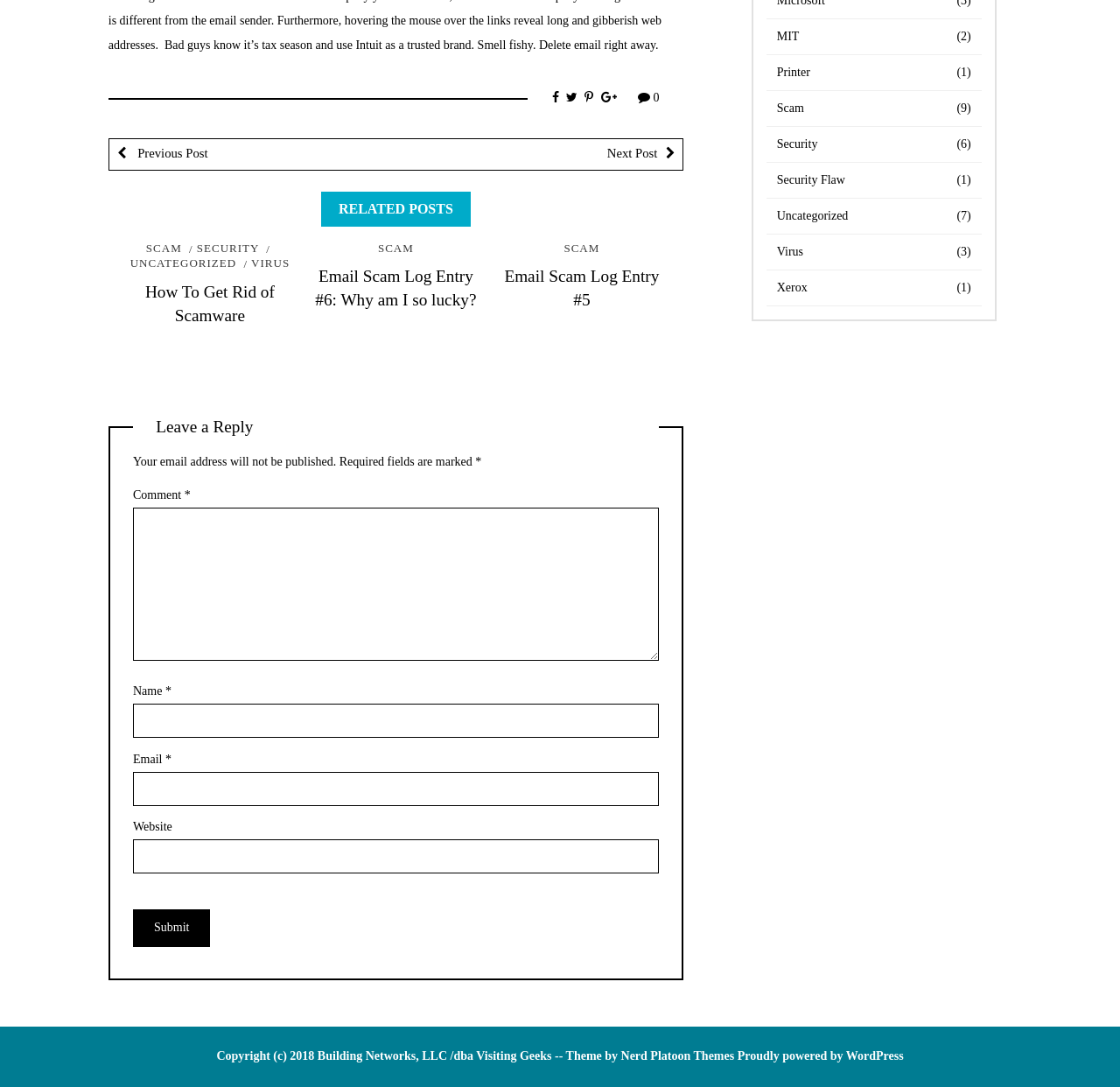Bounding box coordinates are to be given in the format (top-left x, top-left y, bottom-right x, bottom-right y). All values must be floating point numbers between 0 and 1. Provide the bounding box coordinate for the UI element described as: Scam

[0.503, 0.222, 0.535, 0.234]